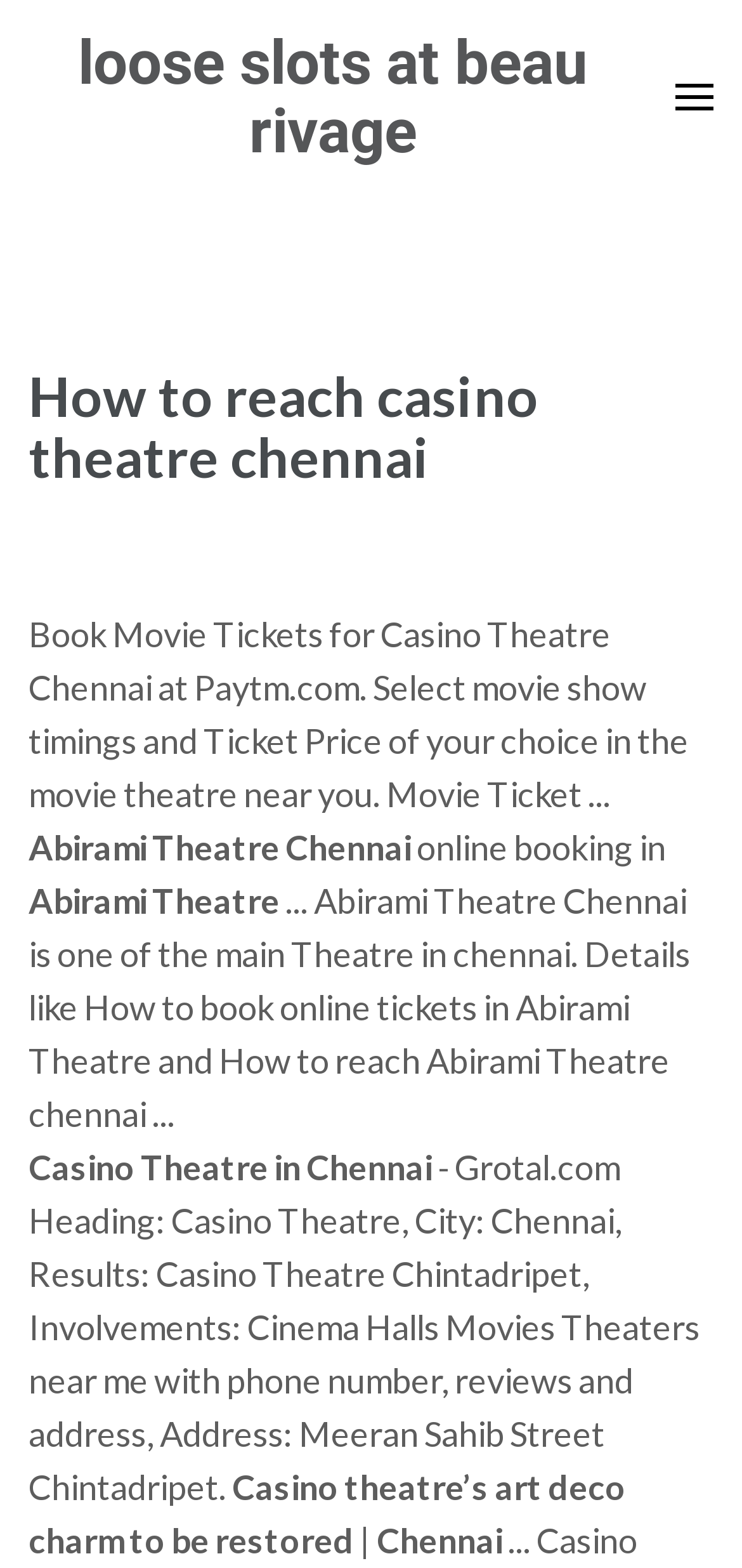Extract the bounding box coordinates for the UI element described by the text: "loose slots at beau rivage". The coordinates should be in the form of [left, top, right, bottom] with values between 0 and 1.

[0.105, 0.017, 0.792, 0.107]